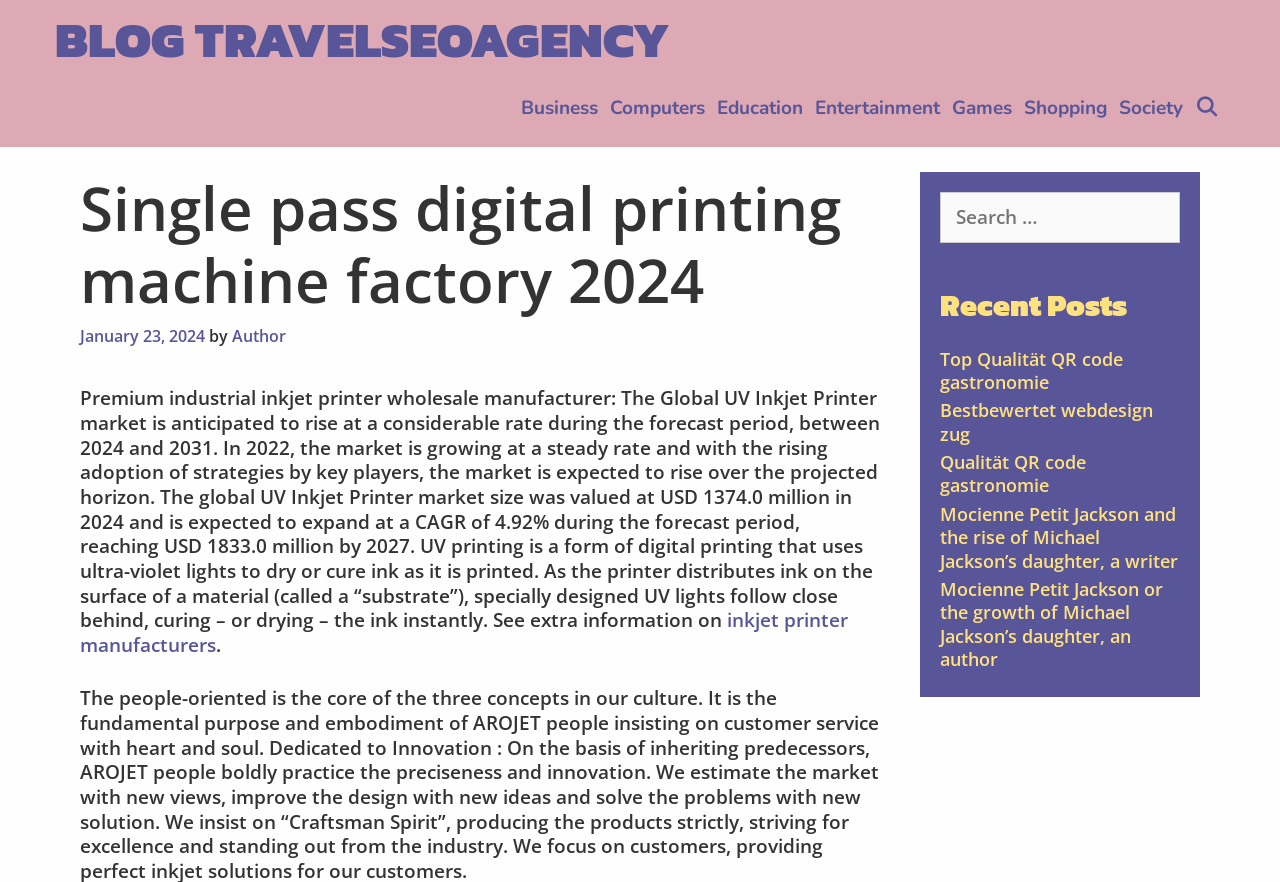Locate the bounding box coordinates of the element I should click to achieve the following instruction: "Search for something".

[0.734, 0.218, 0.922, 0.275]